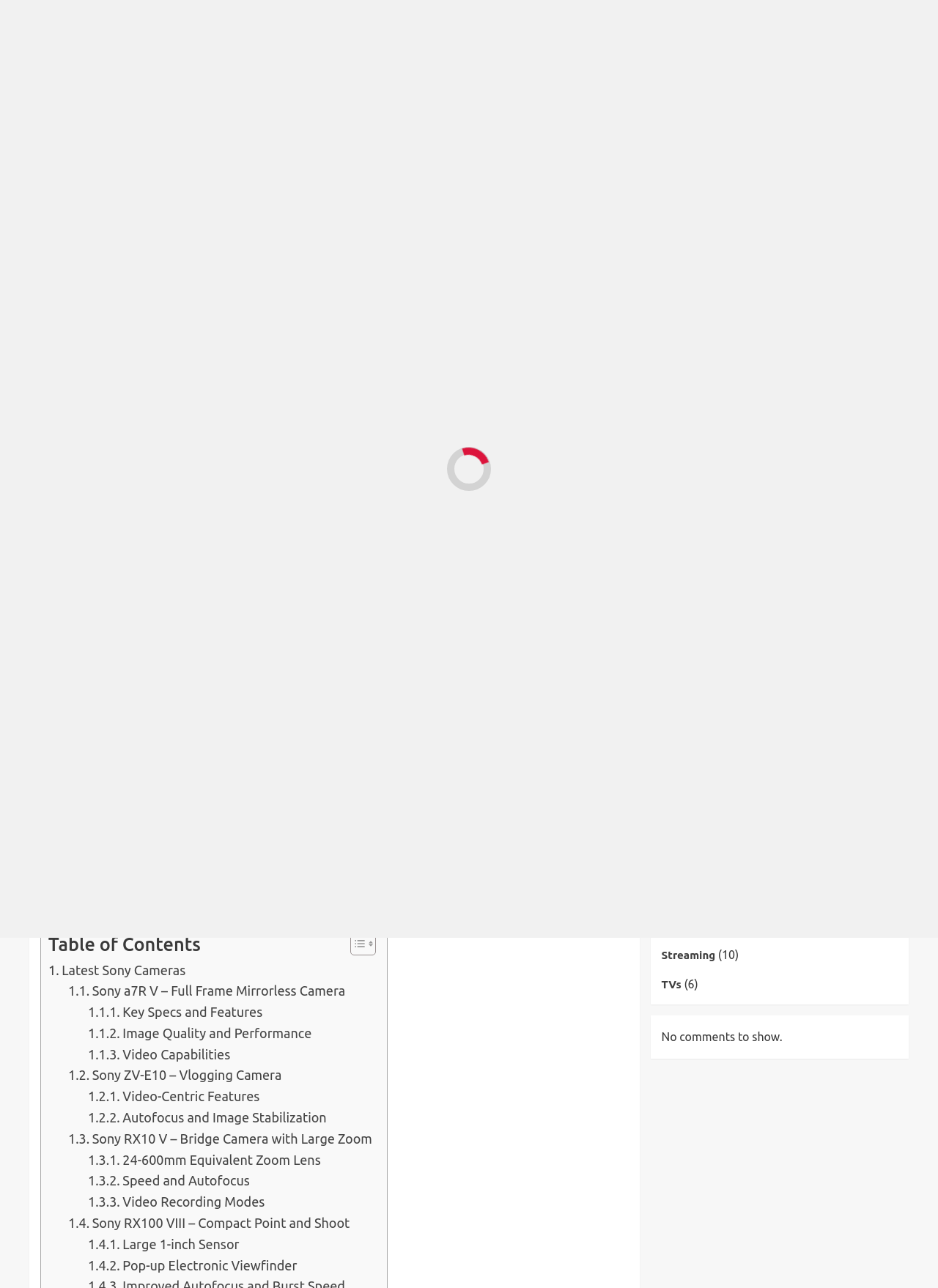How many Sony cameras are discussed in the article?
Use the screenshot to answer the question with a single word or phrase.

4